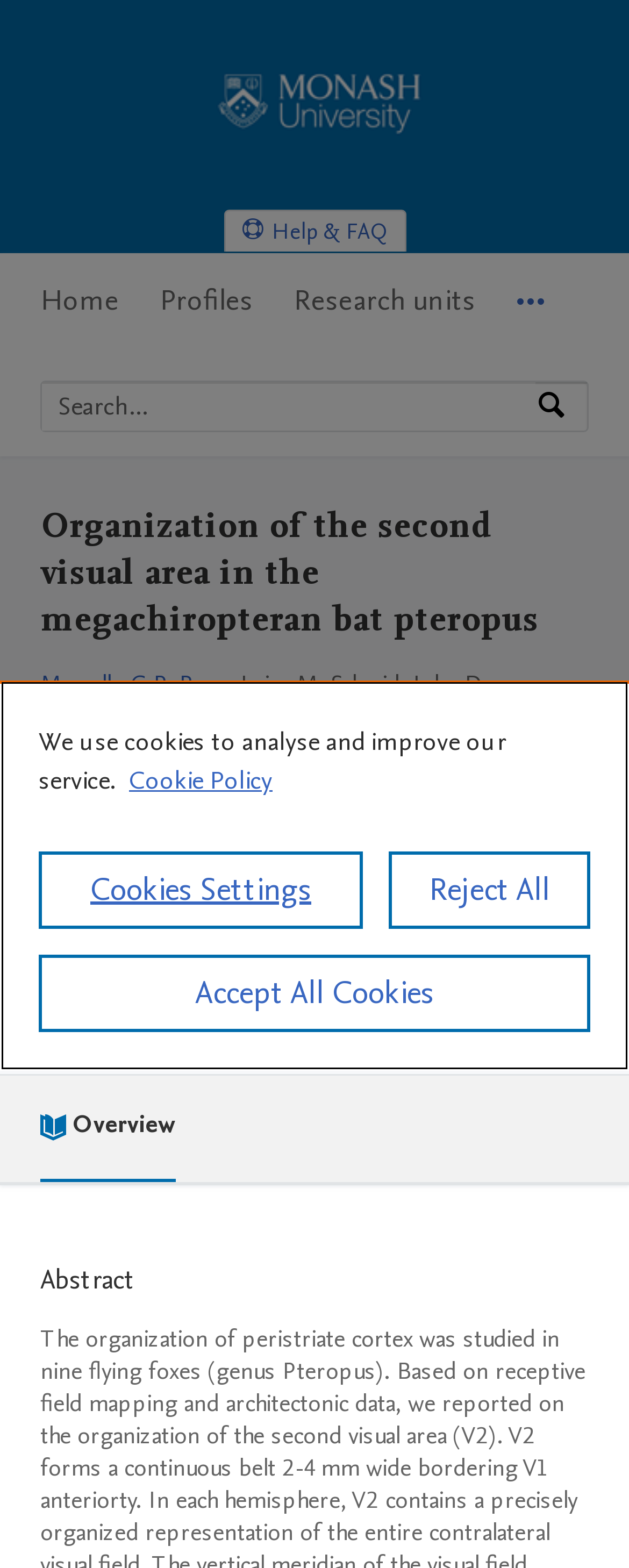Offer a detailed account of what is visible on the webpage.

This webpage is about a research article titled "Organization of the second visual area in the megachiropteran bat pteropus" from Monash University. At the top left corner, there is a Monash University logo. Below the logo, there are three "Skip to" links: "Skip to main navigation", "Skip to search", and "Skip to main content". 

To the right of the logo, there are three links: "Monash University Home", "Help & FAQ", and a navigation menu with five menu items: "Home", "Profiles", "Research units", and "More navigation options". 

Below the navigation menu, there is a search bar with a label "Search by expertise, name or affiliation" and a search button. 

The main content of the webpage starts with a heading that repeats the title of the research article. Below the heading, there are links to the authors' names, followed by a description of the research output, including the type of contribution and the publication type. 

Further down, there is a section titled "Research" with a subsection labeled "Publication metrics" that displays citation metrics from Scopus. 

The next section is titled "Abstract", which likely contains a summary of the research article. 

At the bottom of the webpage, there is a cookie banner with a privacy alert dialog that provides information about the use of cookies and offers options to manage cookie settings.